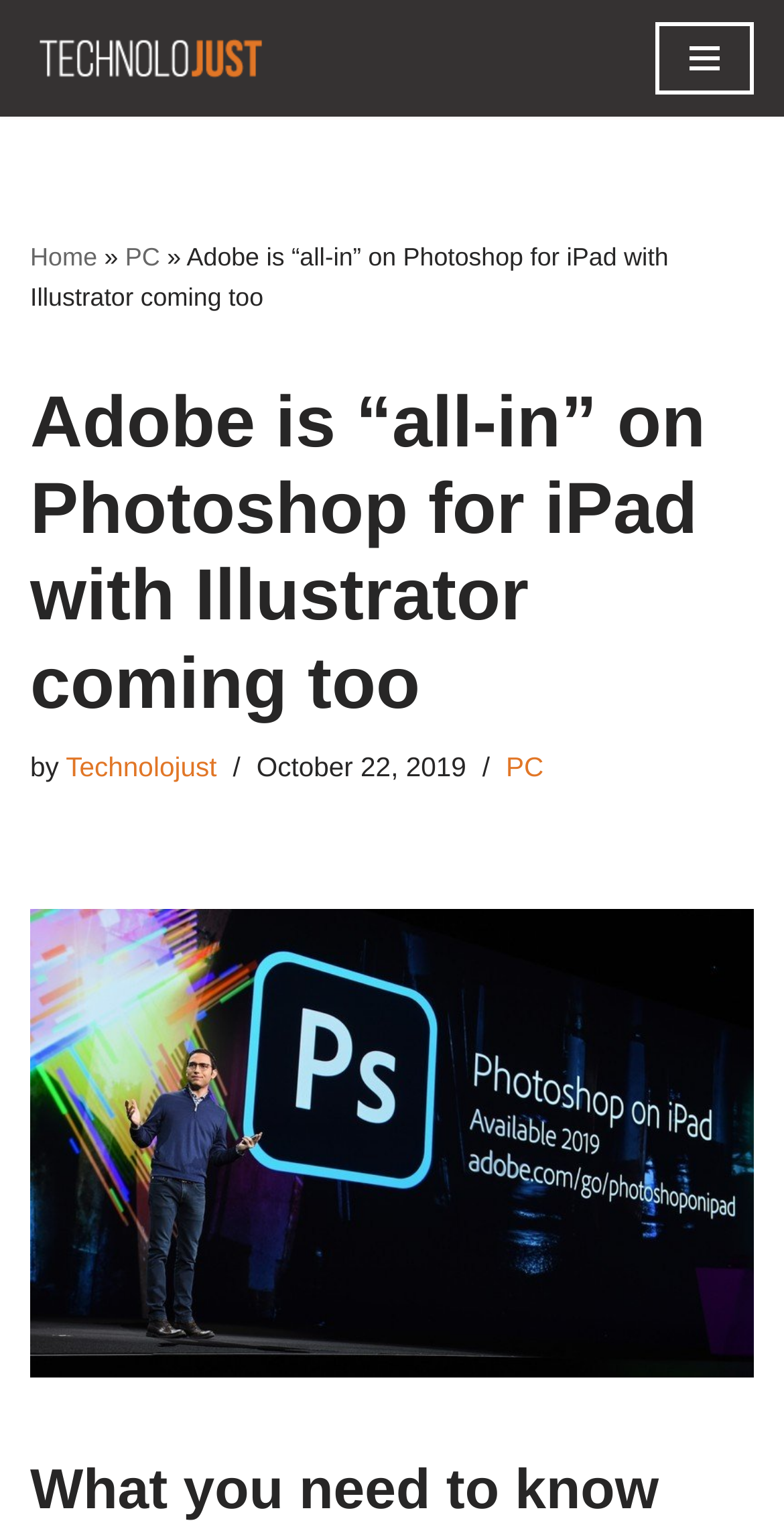Please specify the bounding box coordinates for the clickable region that will help you carry out the instruction: "Read the article by Technolojust".

[0.084, 0.492, 0.276, 0.511]